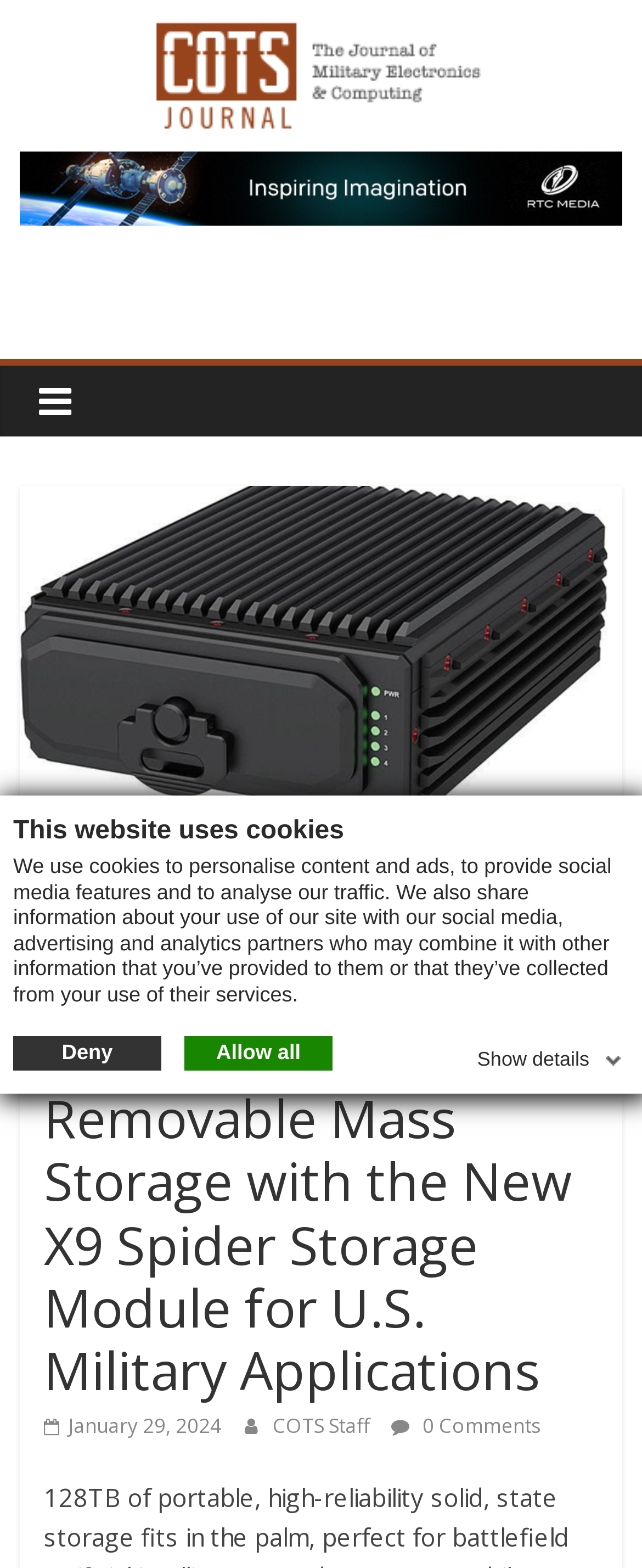Identify the bounding box coordinates of the element to click to follow this instruction: 'View COTS Picks'. Ensure the coordinates are four float values between 0 and 1, provided as [left, top, right, bottom].

[0.068, 0.542, 0.279, 0.566]